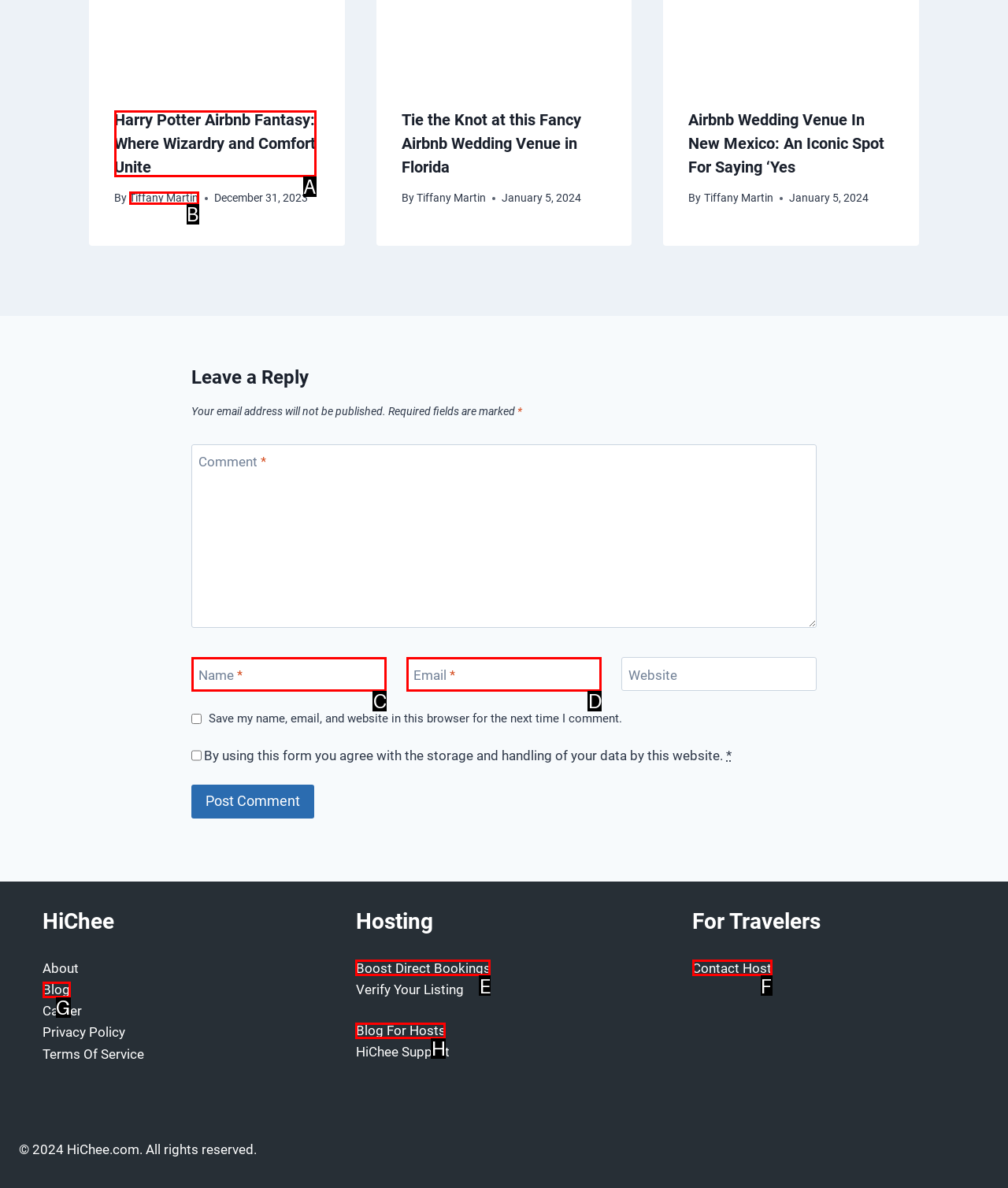Pinpoint the HTML element that fits the description: Boost Direct Bookings
Answer by providing the letter of the correct option.

E